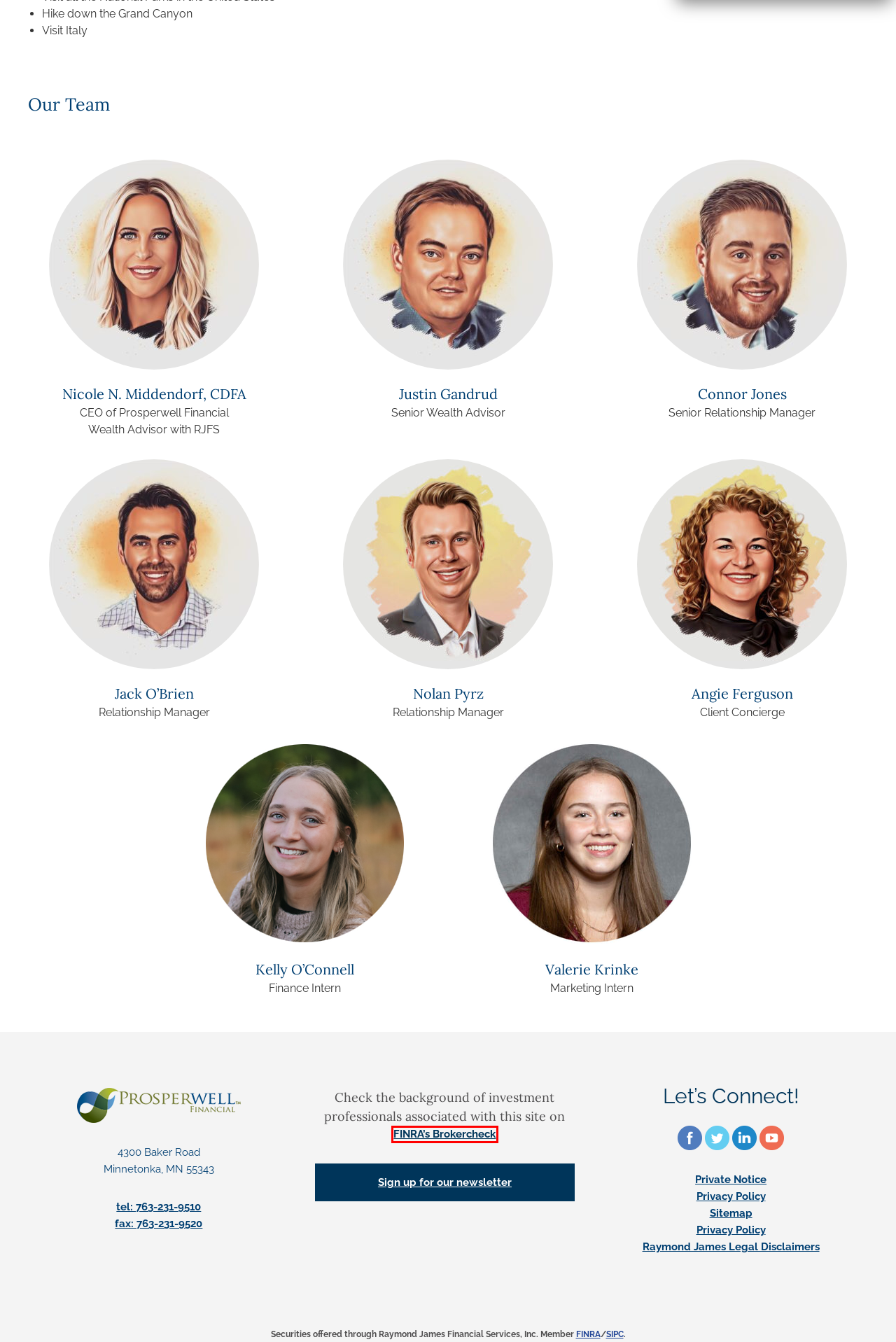Examine the screenshot of the webpage, noting the red bounding box around a UI element. Pick the webpage description that best matches the new page after the element in the red bounding box is clicked. Here are the candidates:
A. Privacy Notice - Legal Disclosures | Raymond James
B. Connor Jones - Prosperwell Financial
C. Nolan Pyrz - Prosperwell Financial
D. Justin Gandrud - Prosperwell Financial
E. Valerie Krinke - Prosperwell Financial
F. Jack O'Brien - Prosperwell Financial
G. A vibrant market is at its best when it works for everyone. | FINRA.org
H. Angie Ferguson - Prosperwell Financial

A